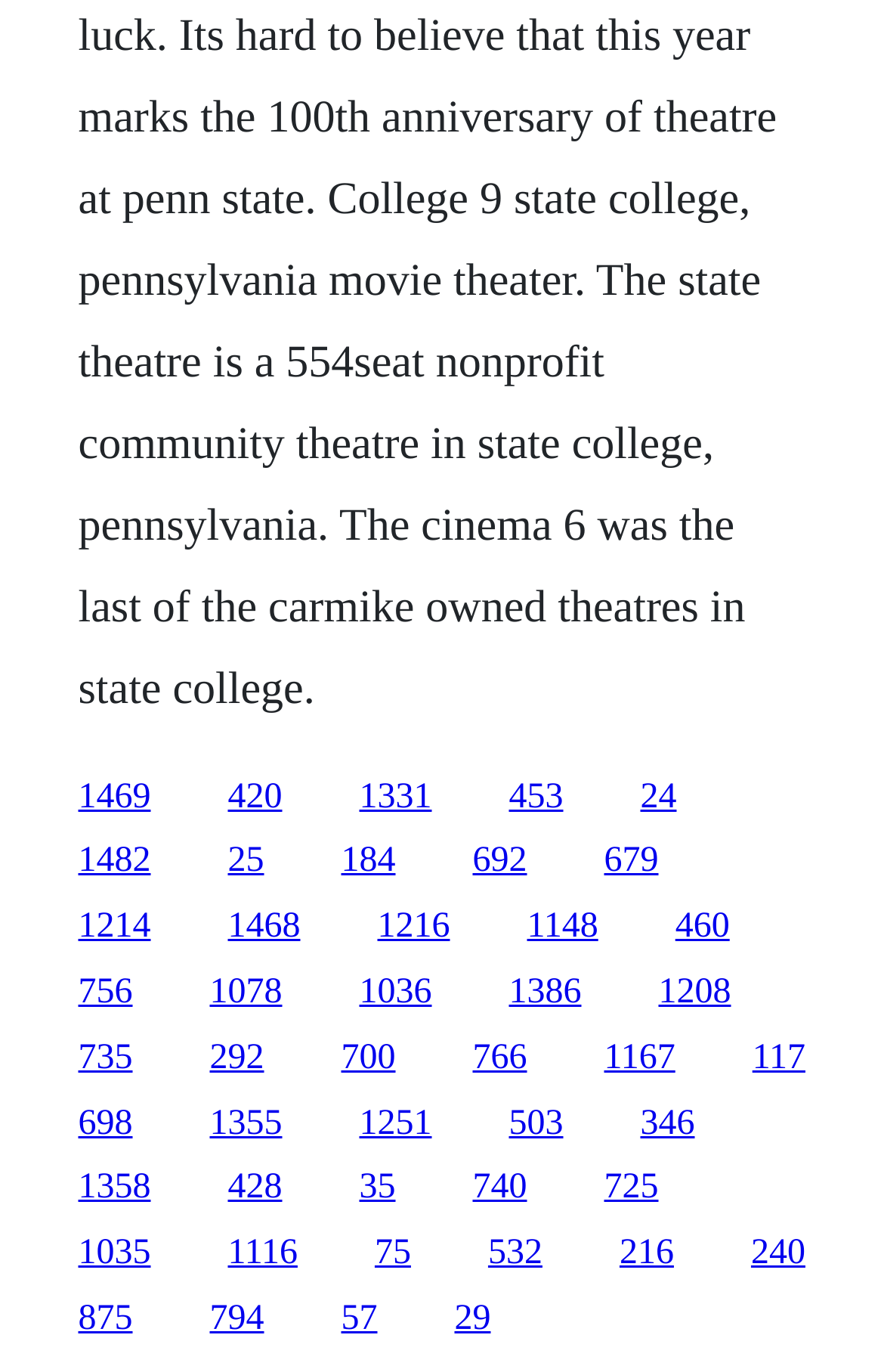Find the bounding box coordinates for the area that must be clicked to perform this action: "follow the third link".

[0.406, 0.566, 0.488, 0.594]